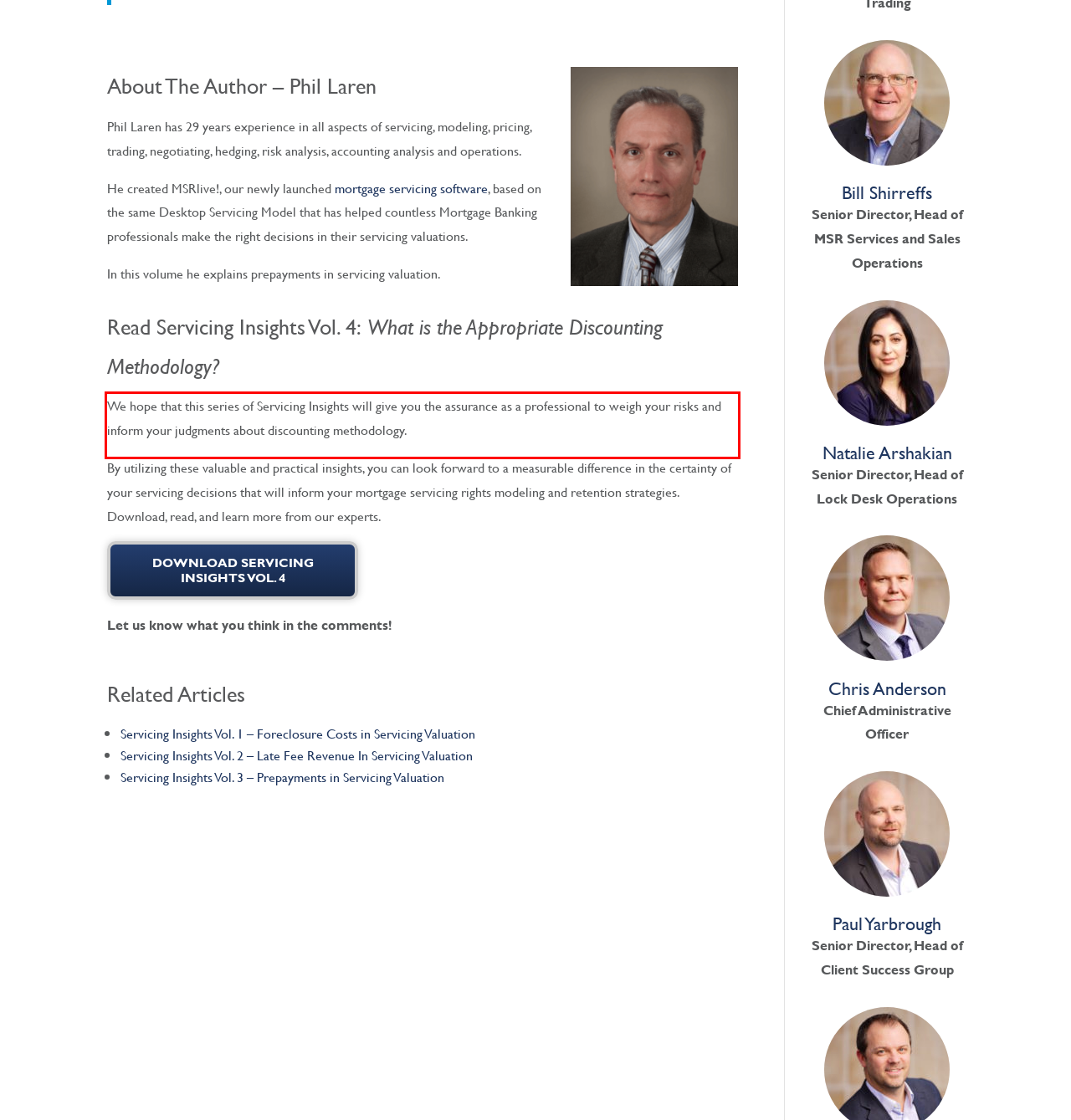Inspect the webpage screenshot that has a red bounding box and use OCR technology to read and display the text inside the red bounding box.

We hope that this series of Servicing Insights will give you the assurance as a professional to weigh your risks and inform your judgments about discounting methodology.